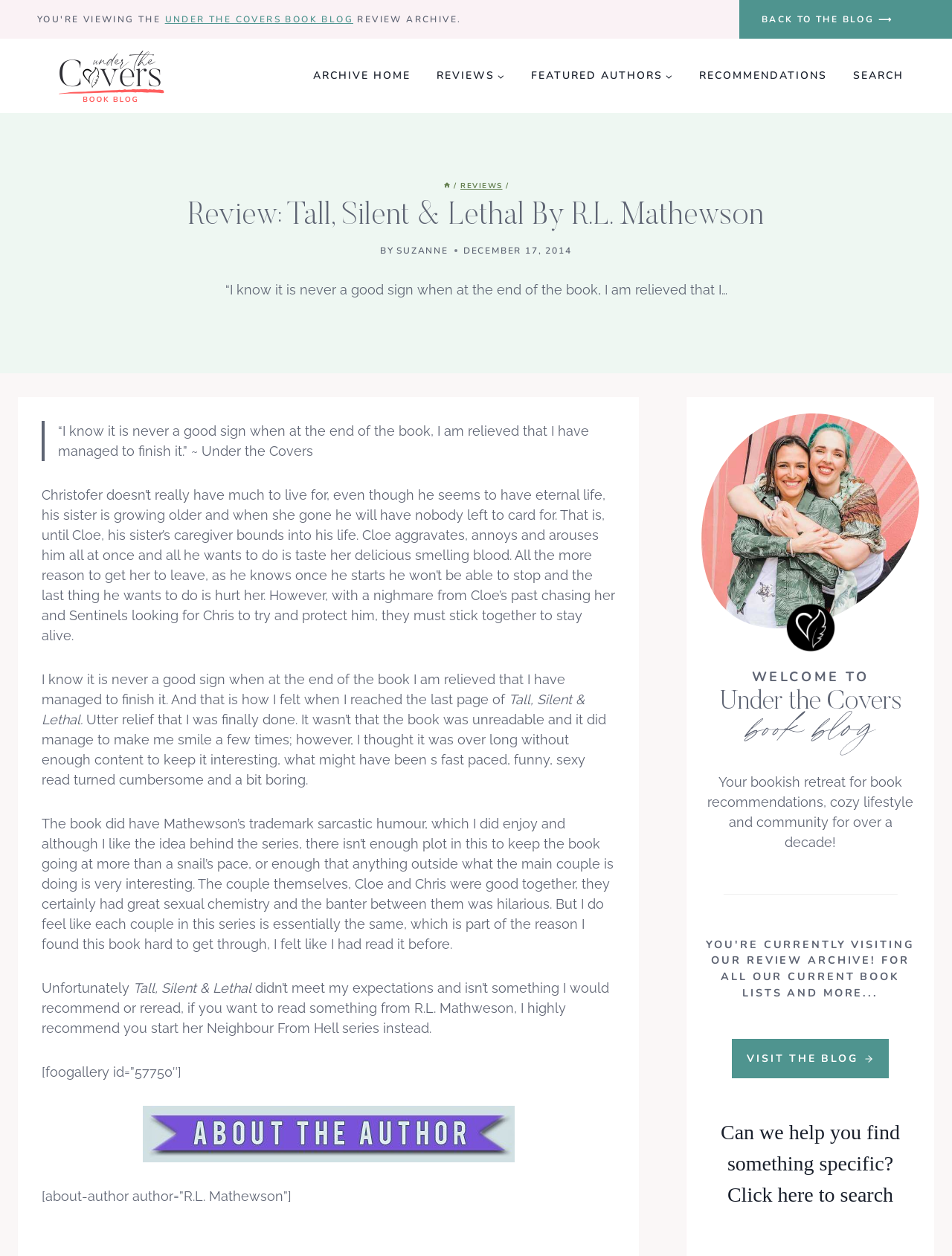Pinpoint the bounding box coordinates of the clickable area necessary to execute the following instruction: "Read the 'FEATURED AUTHORS' section". The coordinates should be given as four float numbers between 0 and 1, namely [left, top, right, bottom].

[0.544, 0.051, 0.72, 0.07]